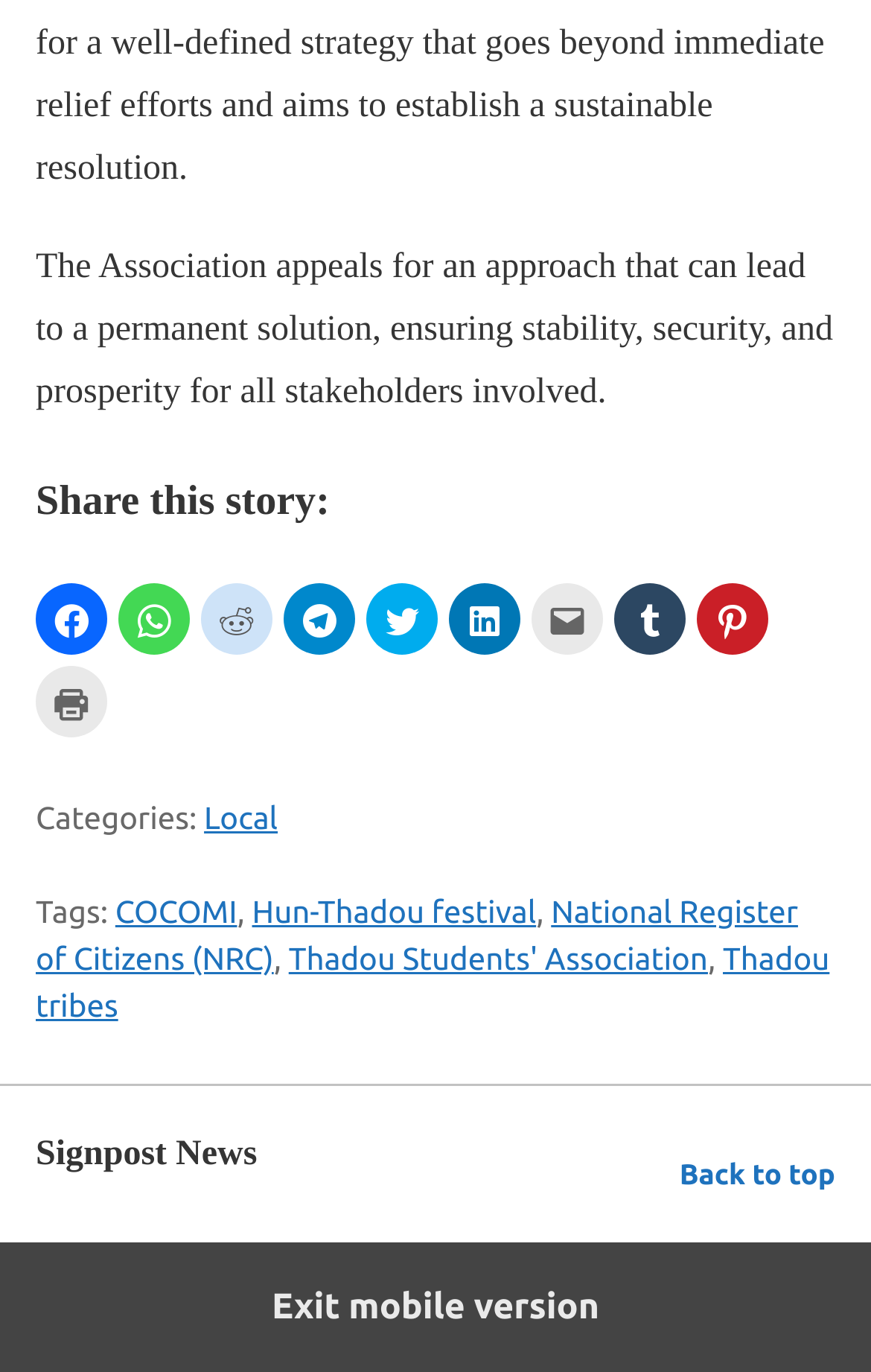What is the name of the festival mentioned in the article?
Based on the screenshot, provide a one-word or short-phrase response.

Hun-Thadou festival